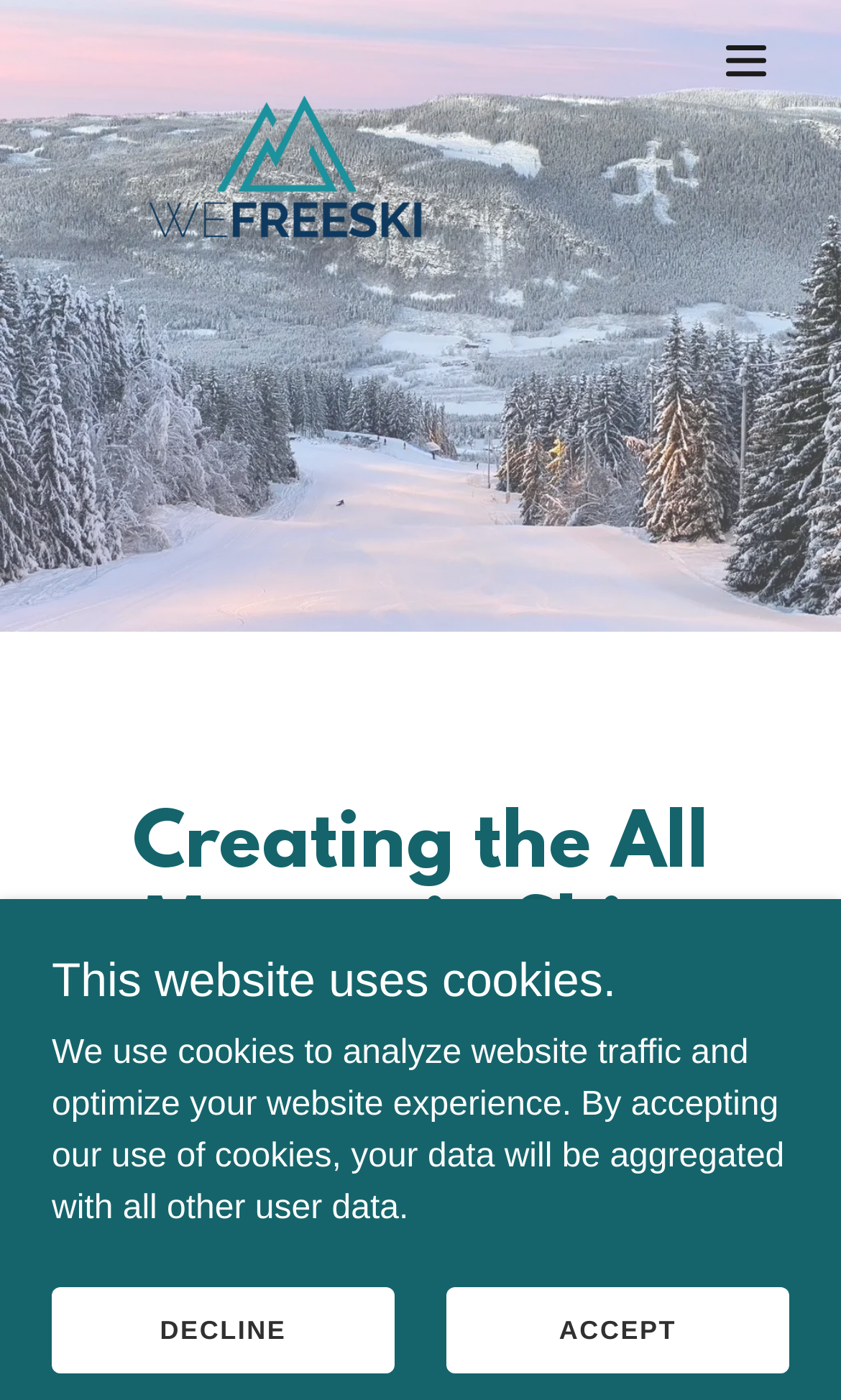Illustrate the webpage with a detailed description.

The webpage is titled "We Freeski" and has a prominent image that spans the entire width of the page, taking up about 90% of the screen height. At the top left of the page, there is a link with a popup menu, accompanied by a small image. To the right of this link, there is a hamburger site navigation icon, which is a button that can be expanded to reveal a menu.

Below the navigation icon, there is a large image that takes up about half of the screen height. Above this image, there is a heading that reads "Creating the All Mountain Skier". Underneath this heading, there is a link that says "GET IN TOUCH".

At the bottom of the page, there is a small image located at the top right corner. Above this image, there is a heading that warns users that "This website uses cookies." Below this heading, there is a paragraph of text that explains how the website uses cookies to analyze traffic and optimize user experience. The text also informs users that their data will be aggregated with all other user data if they accept the use of cookies.

At the very bottom of the page, there are two links: "DECLINE" and "ACCEPT", which allow users to choose whether or not to accept the use of cookies on the website. The "DECLINE" link is located at the bottom left, while the "ACCEPT" link is located at the bottom right.